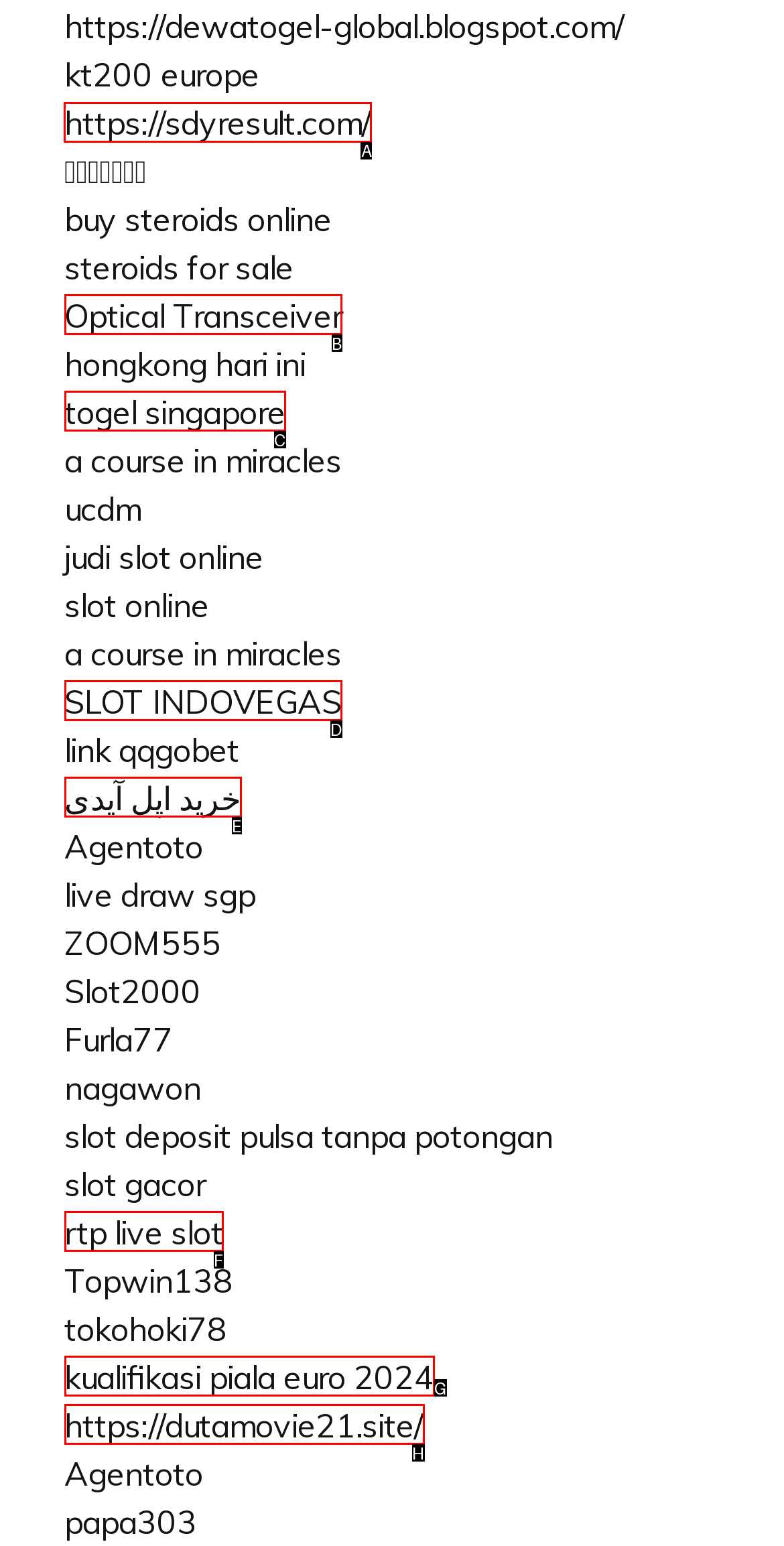Based on the choices marked in the screenshot, which letter represents the correct UI element to perform the task: go to sdyresult website?

A